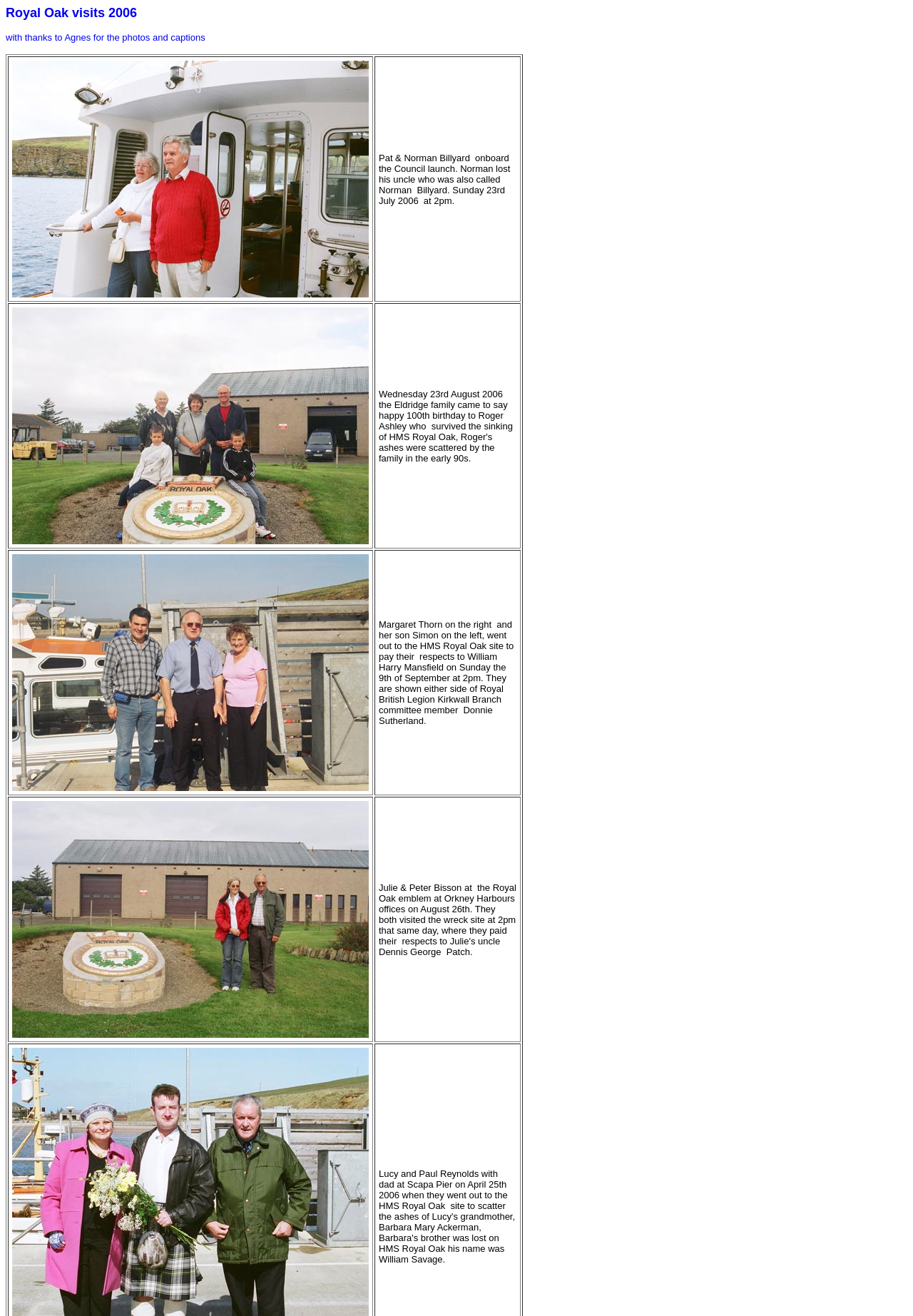Give a one-word or one-phrase response to the question: 
How many people are in the third row?

3